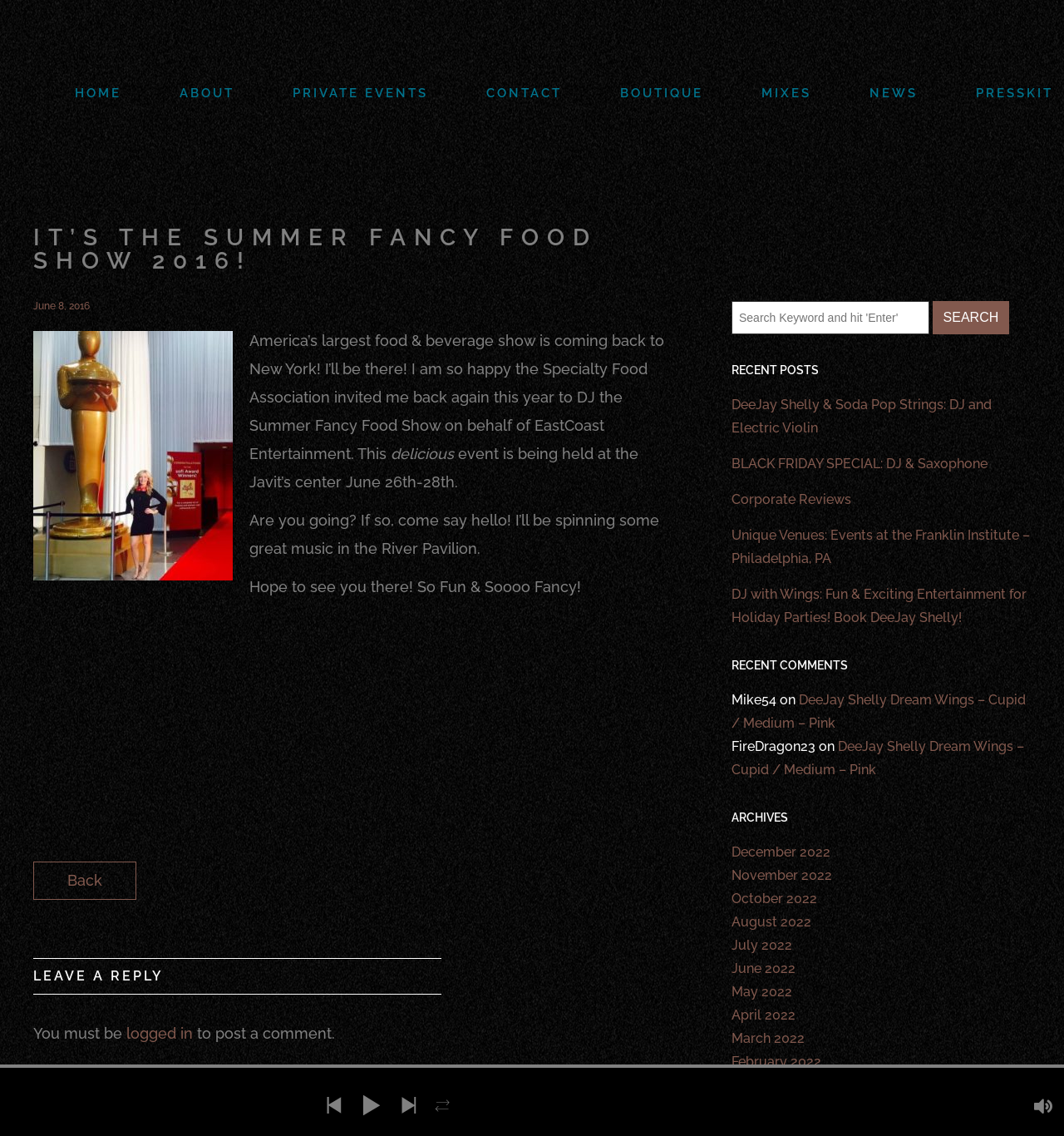Bounding box coordinates are specified in the format (top-left x, top-left y, bottom-right x, bottom-right y). All values are floating point numbers bounded between 0 and 1. Please provide the bounding box coordinate of the region this sentence describes: Home

[0.059, 0.064, 0.126, 0.1]